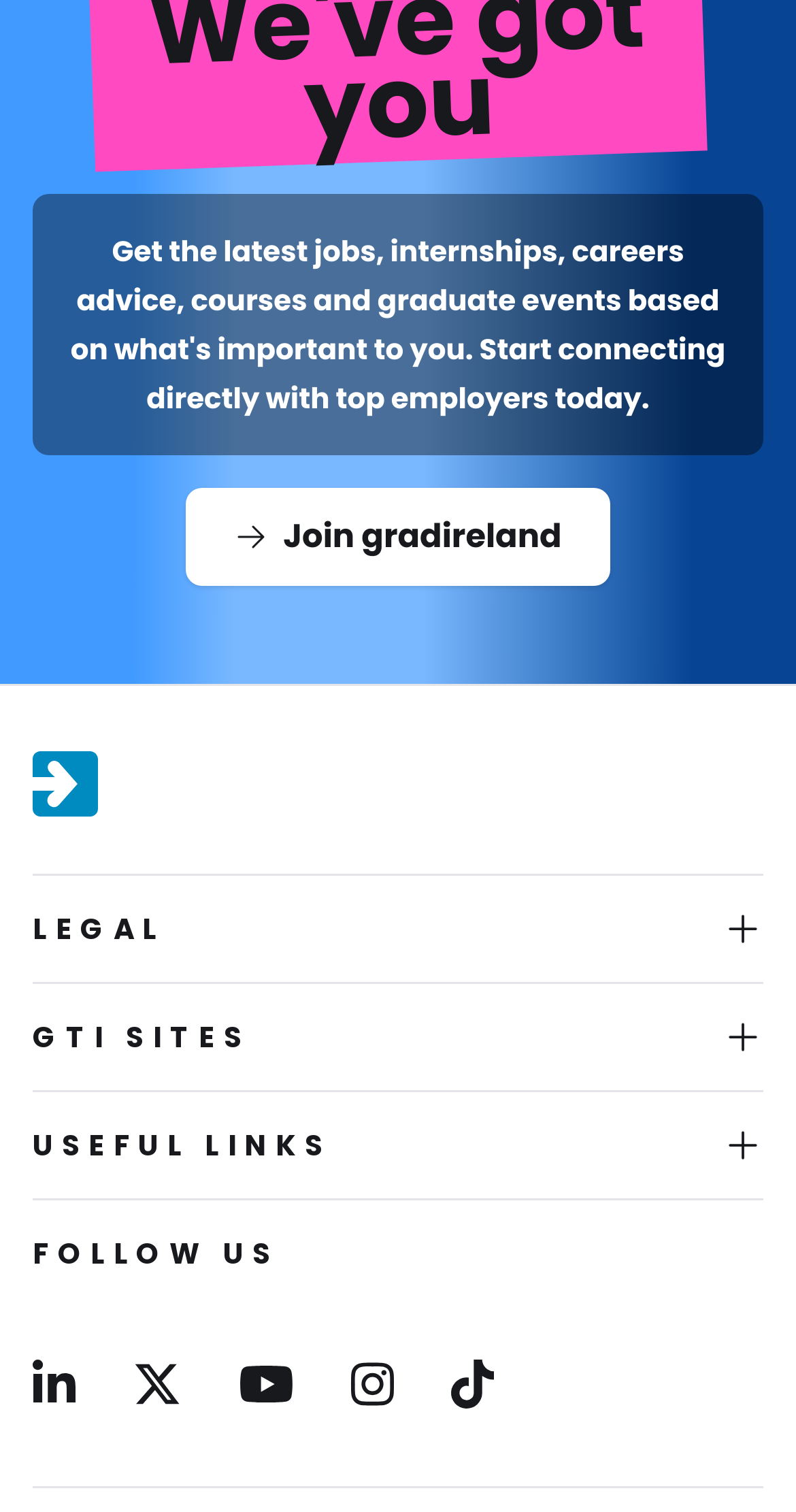Determine the bounding box coordinates of the clickable element to achieve the following action: 'Follow us on LinkedIn'. Provide the coordinates as four float values between 0 and 1, formatted as [left, top, right, bottom].

[0.041, 0.895, 0.095, 0.94]